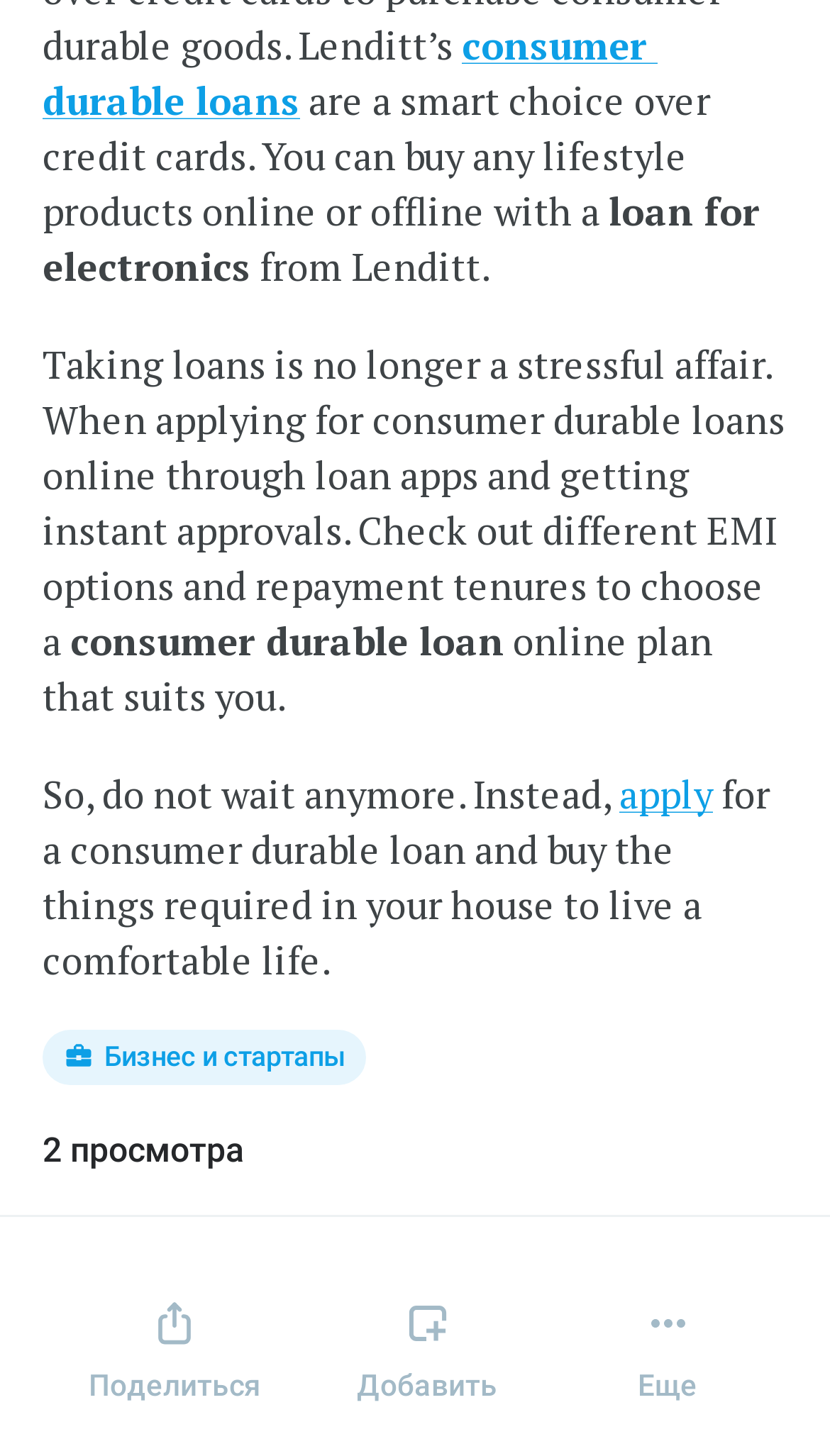What is the language of the webpage?
Please provide a single word or phrase as the answer based on the screenshot.

Russian